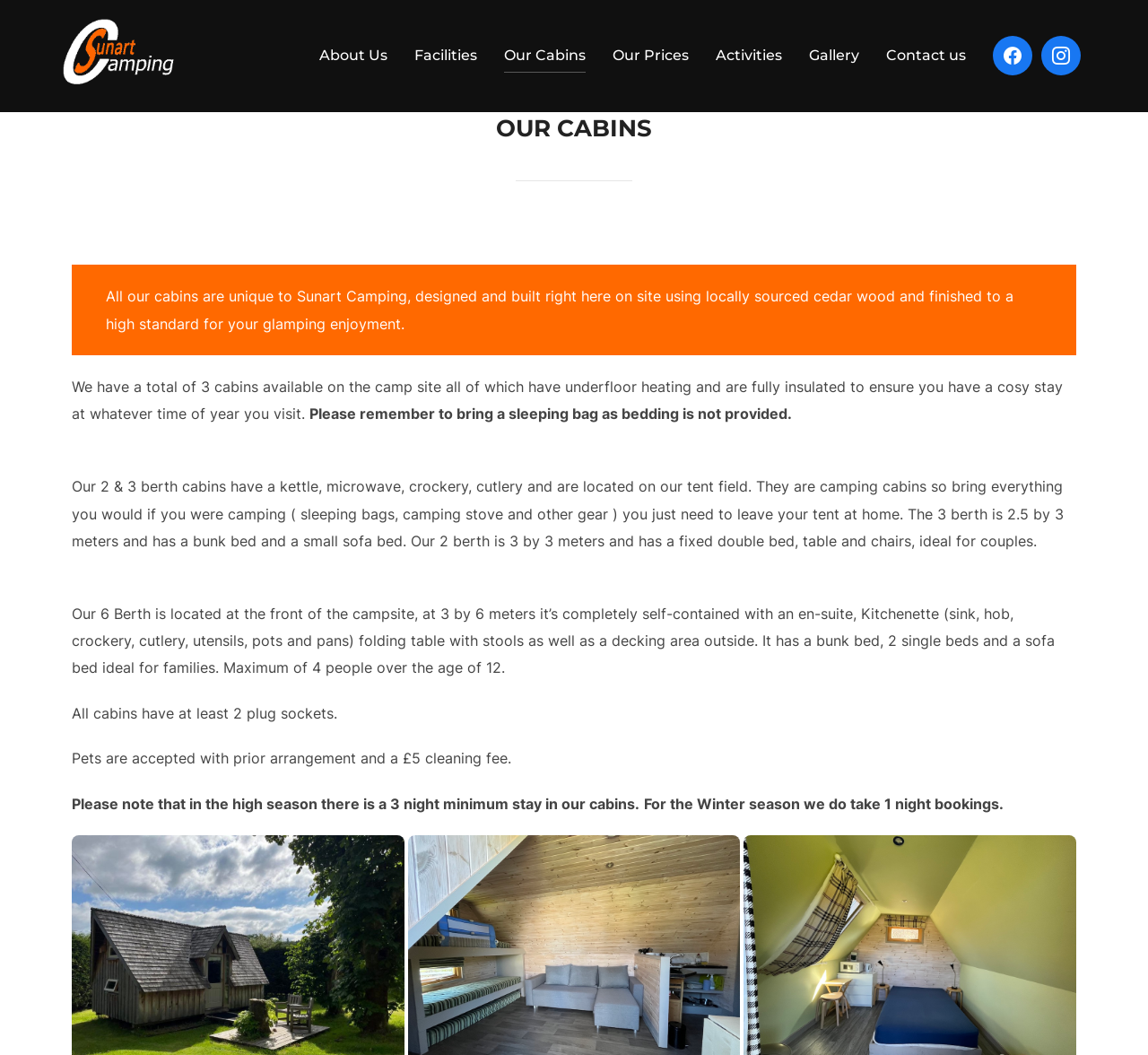Using the image as a reference, answer the following question in as much detail as possible:
What is provided in the 2 & 3 berth cabins?

As stated in the webpage, 'Our 2 & 3 berth cabins have a kettle, microwave, crockery, cutlery and are located on our tent field.'